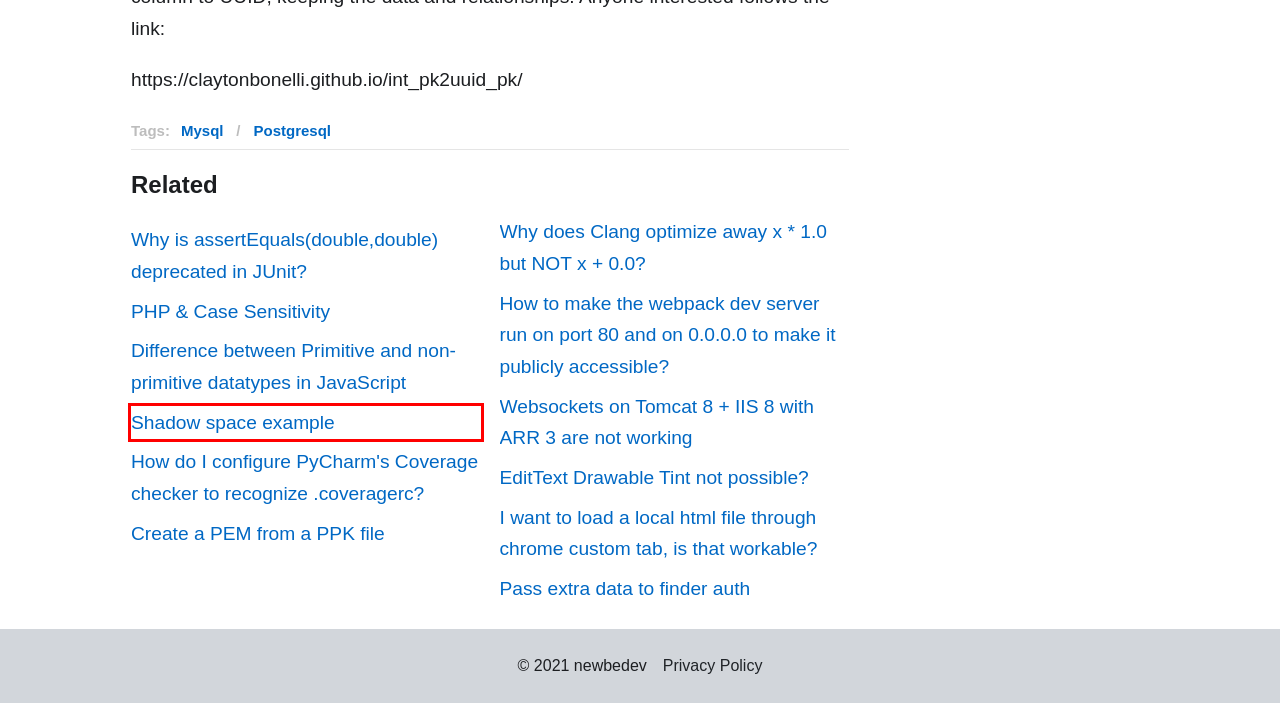Look at the screenshot of a webpage with a red bounding box and select the webpage description that best corresponds to the new page after clicking the element in the red box. Here are the options:
A. How to make the webpack dev server run on port 80 and on 0.0.0.0 to make it publicly accessible?
B. Postgresql tutorials | Newbedev
C. Websockets on Tomcat 8 + IIS 8 with ARR 3 are not working
D. I want to load a local html file through chrome custom tab, is that workable?
E. PHP & Case Sensitivity
F. Shadow space example
G. How do I configure PyCharm's Coverage checker to recognize .coveragerc?
H. Pass extra data to finder auth

F